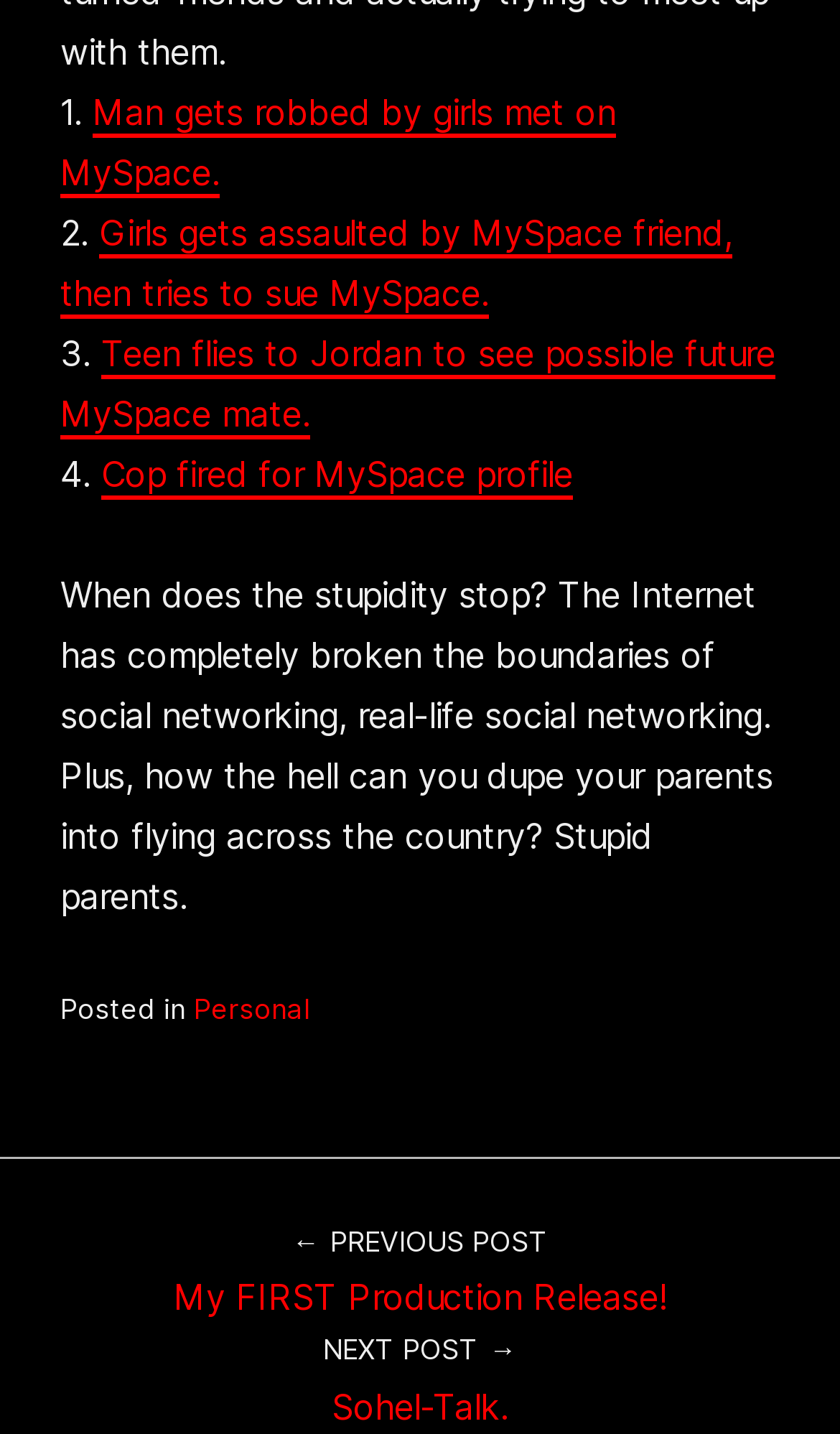Locate the UI element described by Personal and provide its bounding box coordinates. Use the format (top-left x, top-left y, bottom-right x, bottom-right y) with all values as floating point numbers between 0 and 1.

[0.231, 0.693, 0.369, 0.717]